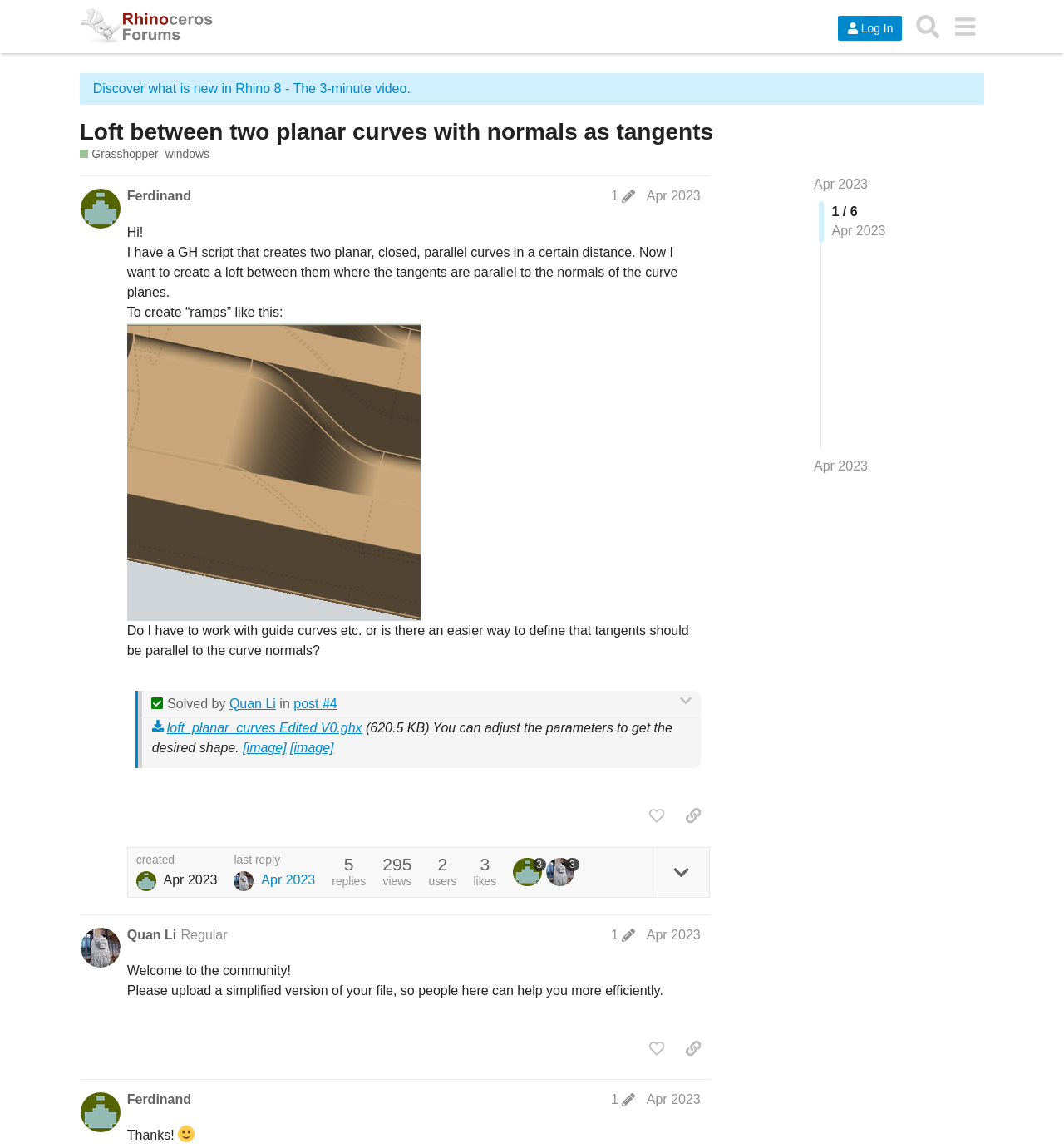Determine the bounding box coordinates of the clickable area required to perform the following instruction: "Log in to the forum". The coordinates should be represented as four float numbers between 0 and 1: [left, top, right, bottom].

[0.787, 0.013, 0.848, 0.035]